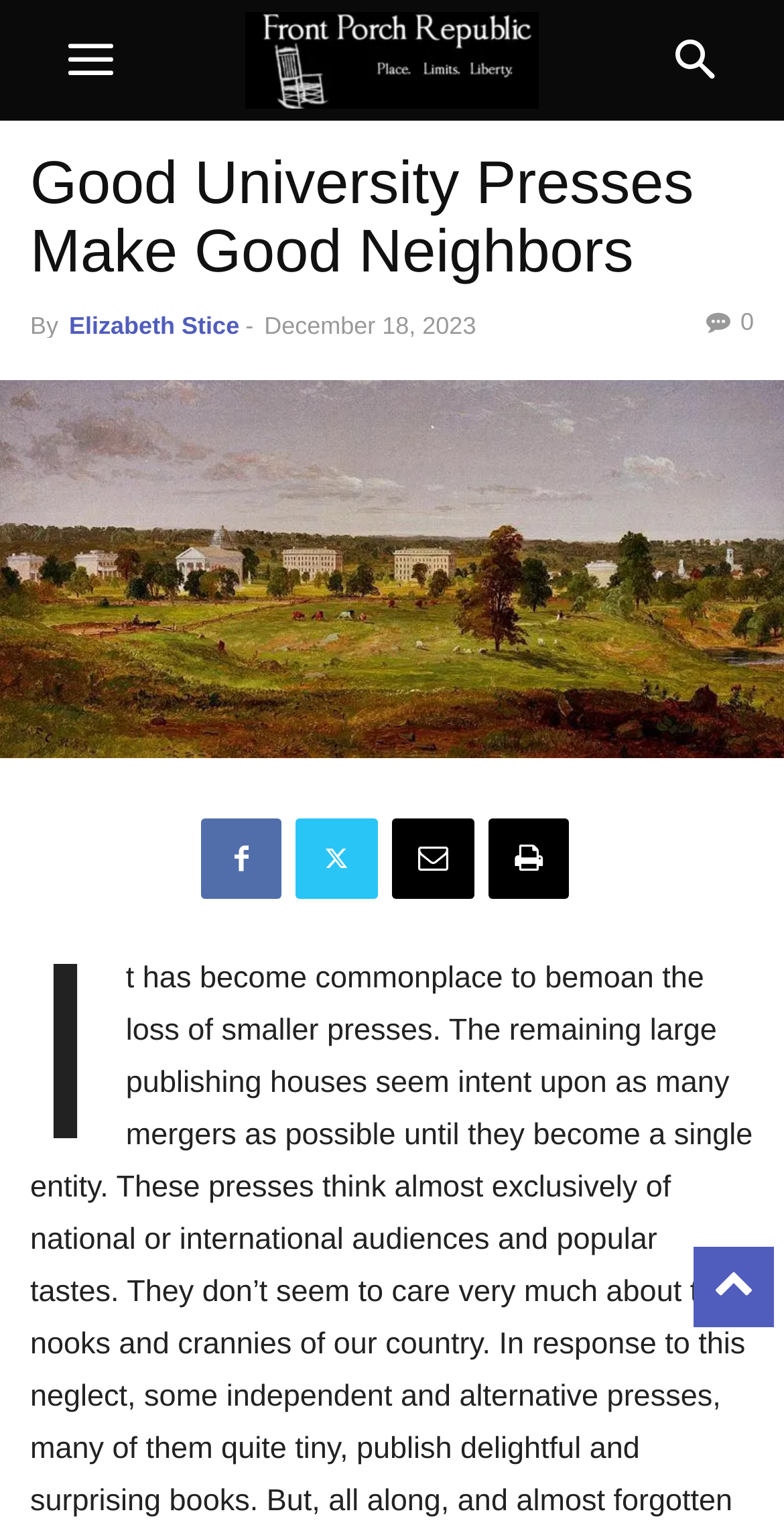Locate the bounding box coordinates of the element that should be clicked to fulfill the instruction: "view image".

[0.0, 0.248, 1.0, 0.494]